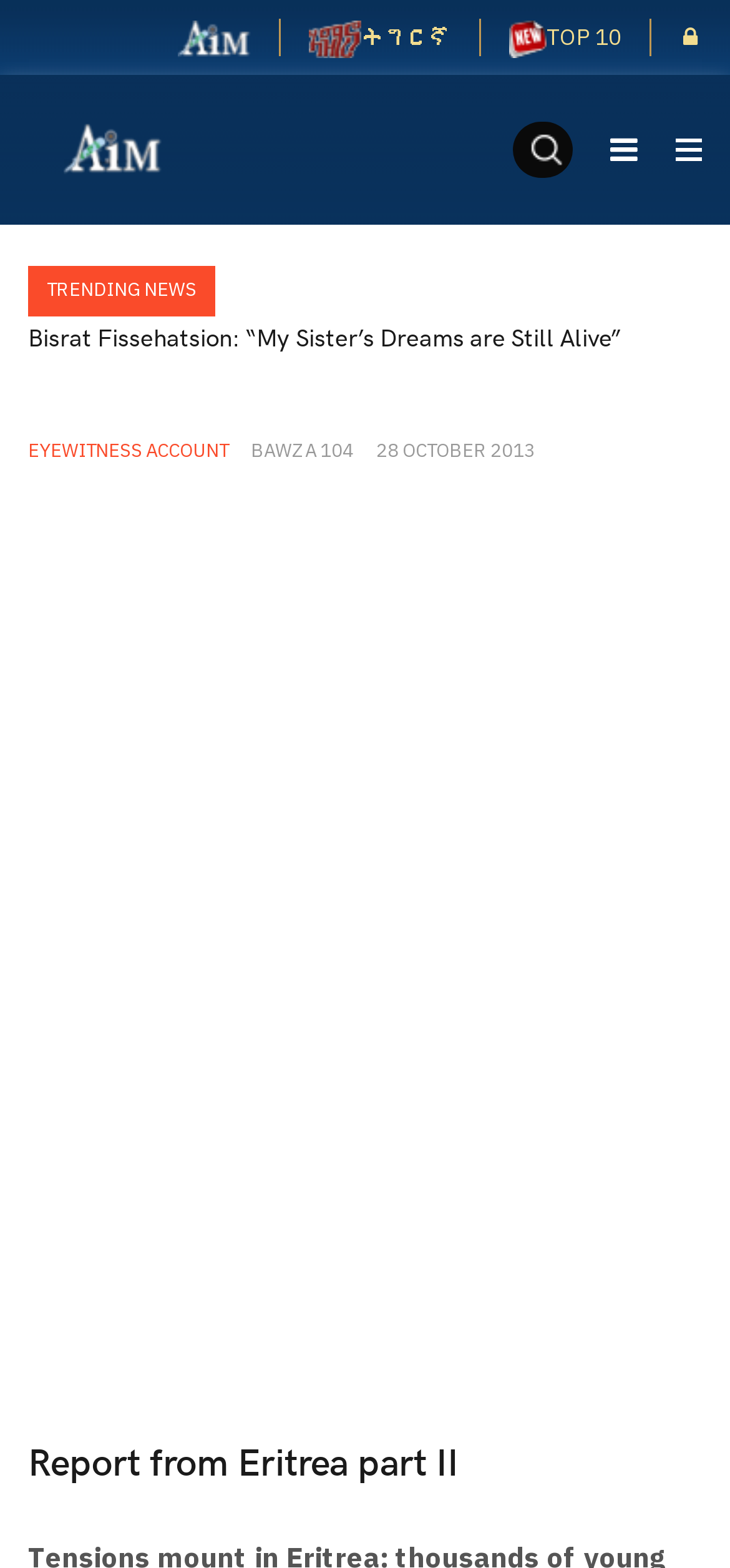Extract the bounding box coordinates of the UI element described: "TOP 10". Provide the coordinates in the format [left, top, right, bottom] with values ranging from 0 to 1.

[0.697, 0.012, 0.851, 0.036]